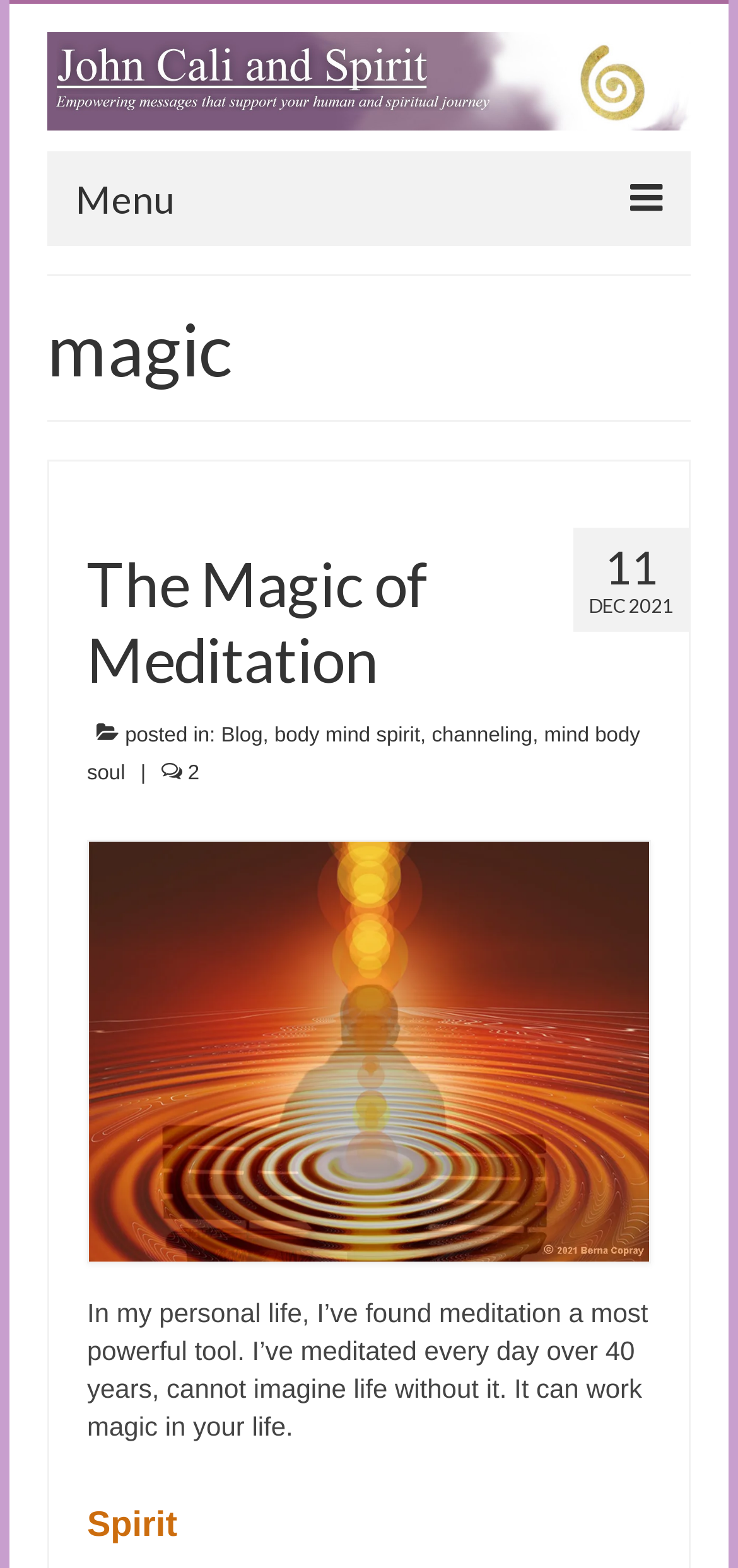Provide the bounding box coordinates of the HTML element described by the text: "Special Reports".

[0.09, 0.268, 0.91, 0.317]